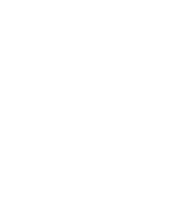Summarize the image with a detailed description that highlights all prominent details.

The image features a **Hardened Steeels Resin Bond Grinding Wheel with Cubic Boron Nitride Coating**. This grinding wheel is designed for effective grinding and sharpening of solid carbide materials, as well as hardened steels and super alloys. It incorporates a specialized resin bond that enhances its performance during heavy-duty tasks. The image likely showcases the wheel's robust structure and innovative design, making it an essential tool in various industrial applications. 

The manufacturer, **Zhengzhou Jinchuan Abrasives Co., Ltd.**, emphasizes the ability to customize the grinding wheels according to specific user requirements, including size and tolerance specifications. This versatility makes it an ideal choice for a wide range of grinding applications, ensuring high efficiency and durability.